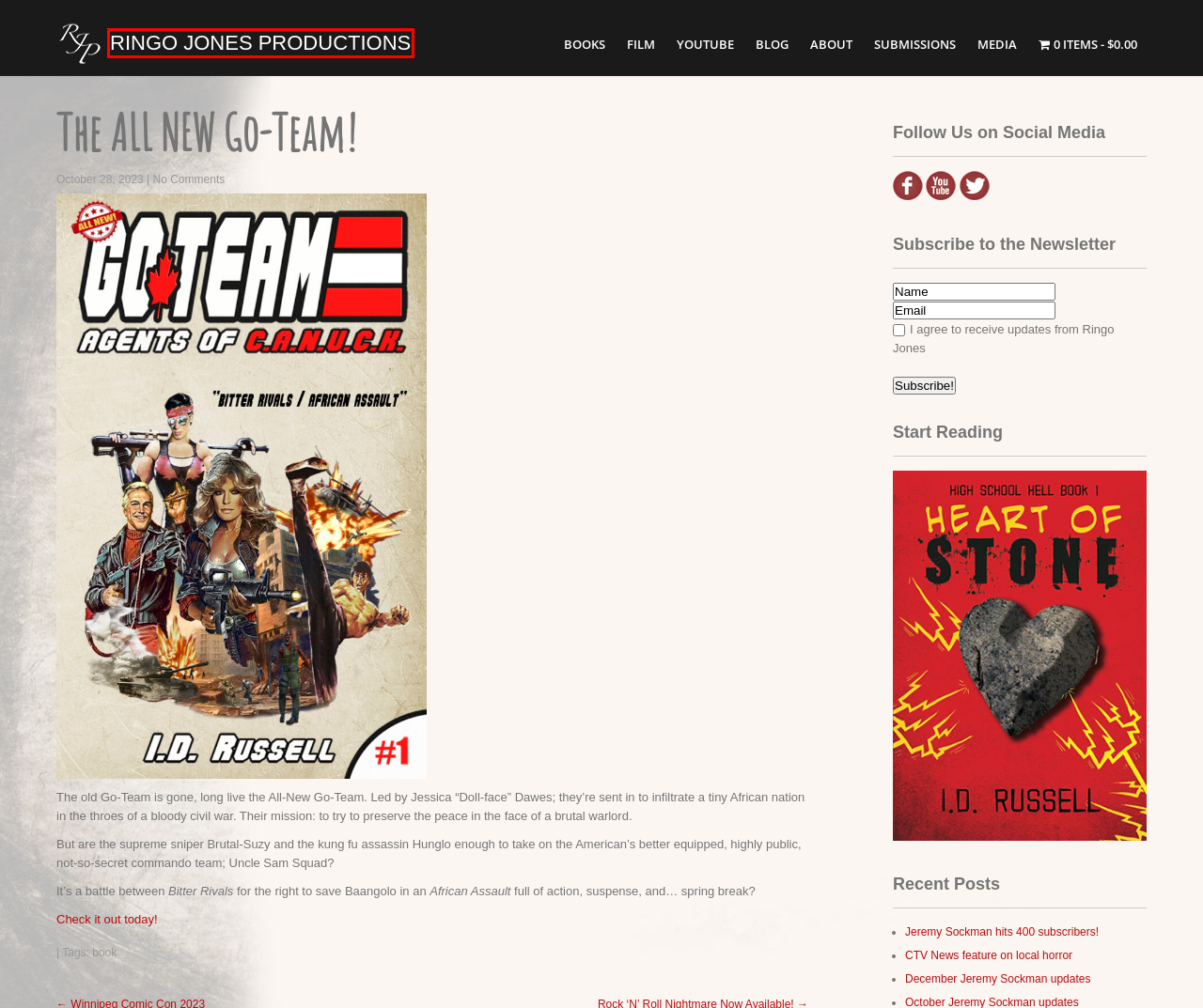With the provided webpage screenshot containing a red bounding box around a UI element, determine which description best matches the new webpage that appears after clicking the selected element. The choices are:
A. December Jeremy Sockman updates | Ringo Jones Productions
B. Ringo Jones Productions
C. Film | Ringo Jones Productions
D. Blog | Ringo Jones Productions
E. Media | Ringo Jones Productions
F. CTV News feature on local horror | Ringo Jones Productions
G. Books | Ringo Jones Productions
H. Amazon.ca

B